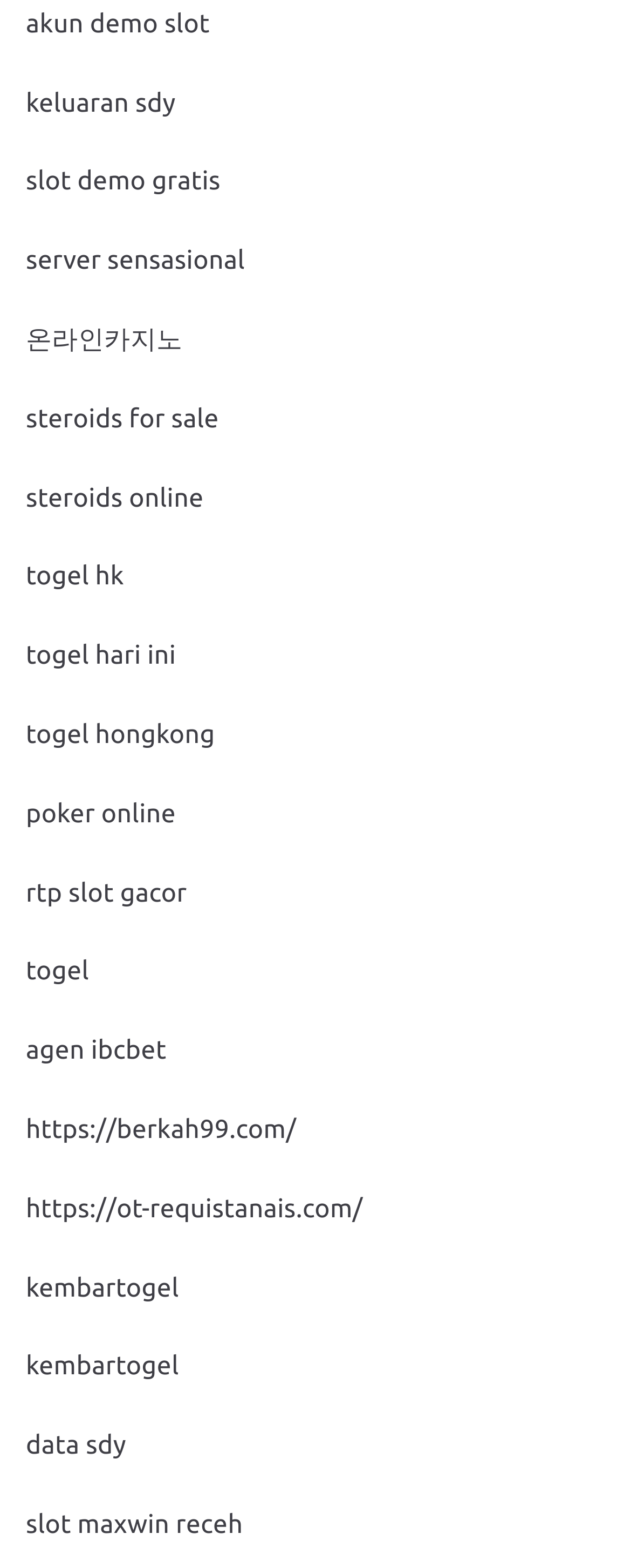Locate the coordinates of the bounding box for the clickable region that fulfills this instruction: "click akun demo slot".

[0.041, 0.006, 0.332, 0.025]